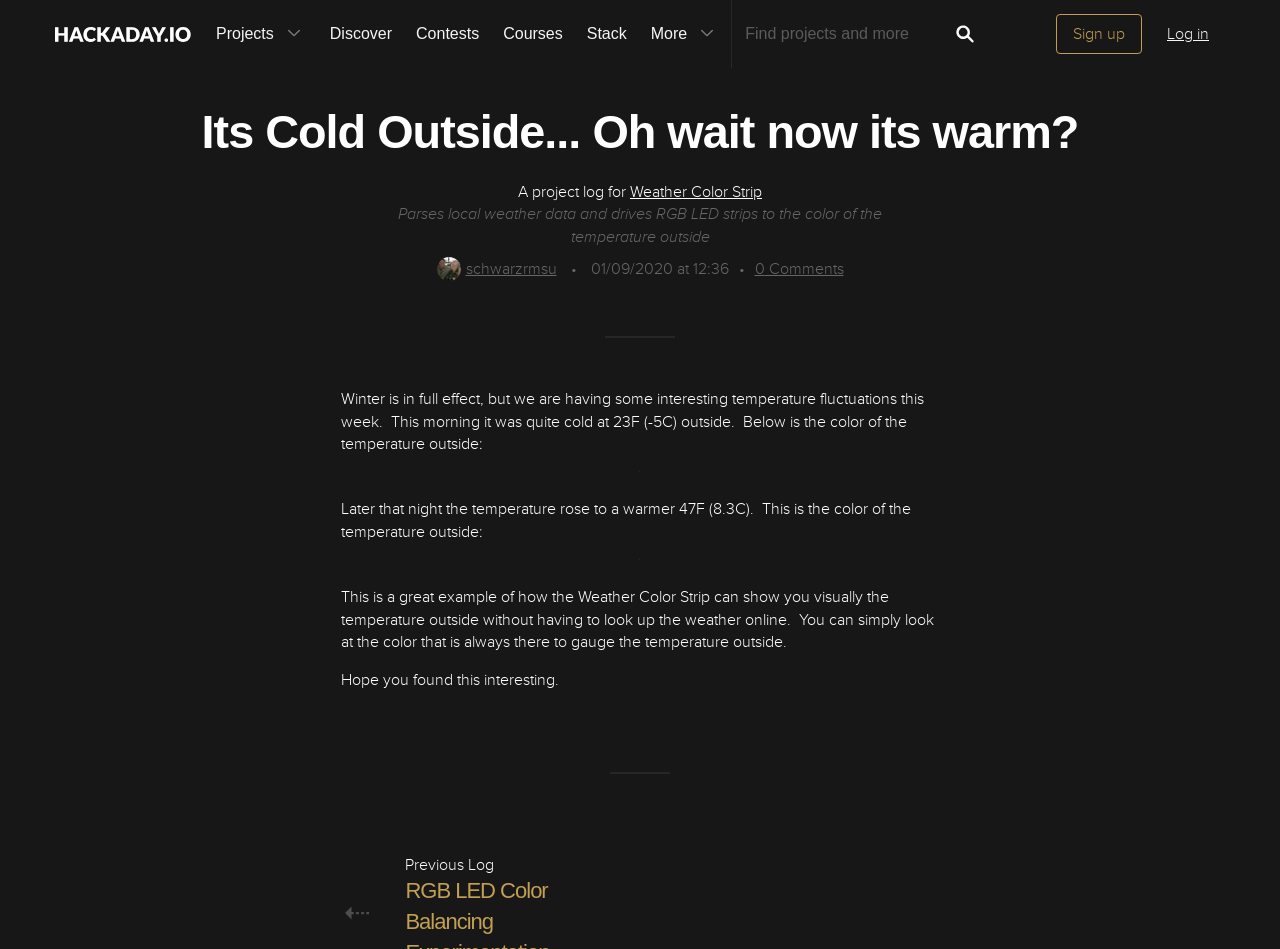Identify the bounding box coordinates for the UI element described as follows: "0 Comments". Ensure the coordinates are four float numbers between 0 and 1, formatted as [left, top, right, bottom].

[0.589, 0.273, 0.659, 0.294]